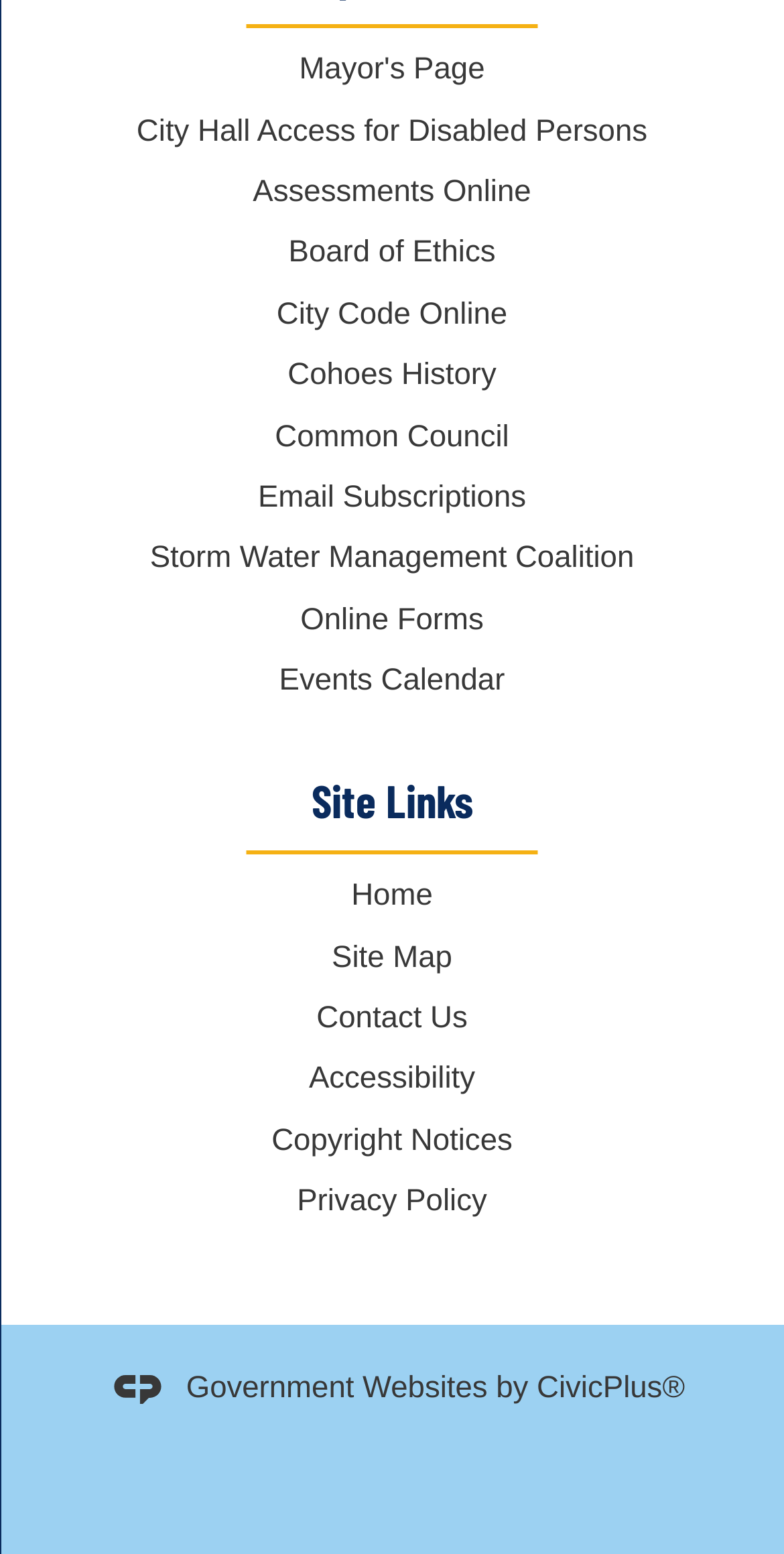Please specify the bounding box coordinates of the element that should be clicked to execute the given instruction: 'contact the city'. Ensure the coordinates are four float numbers between 0 and 1, expressed as [left, top, right, bottom].

[0.404, 0.642, 0.596, 0.671]